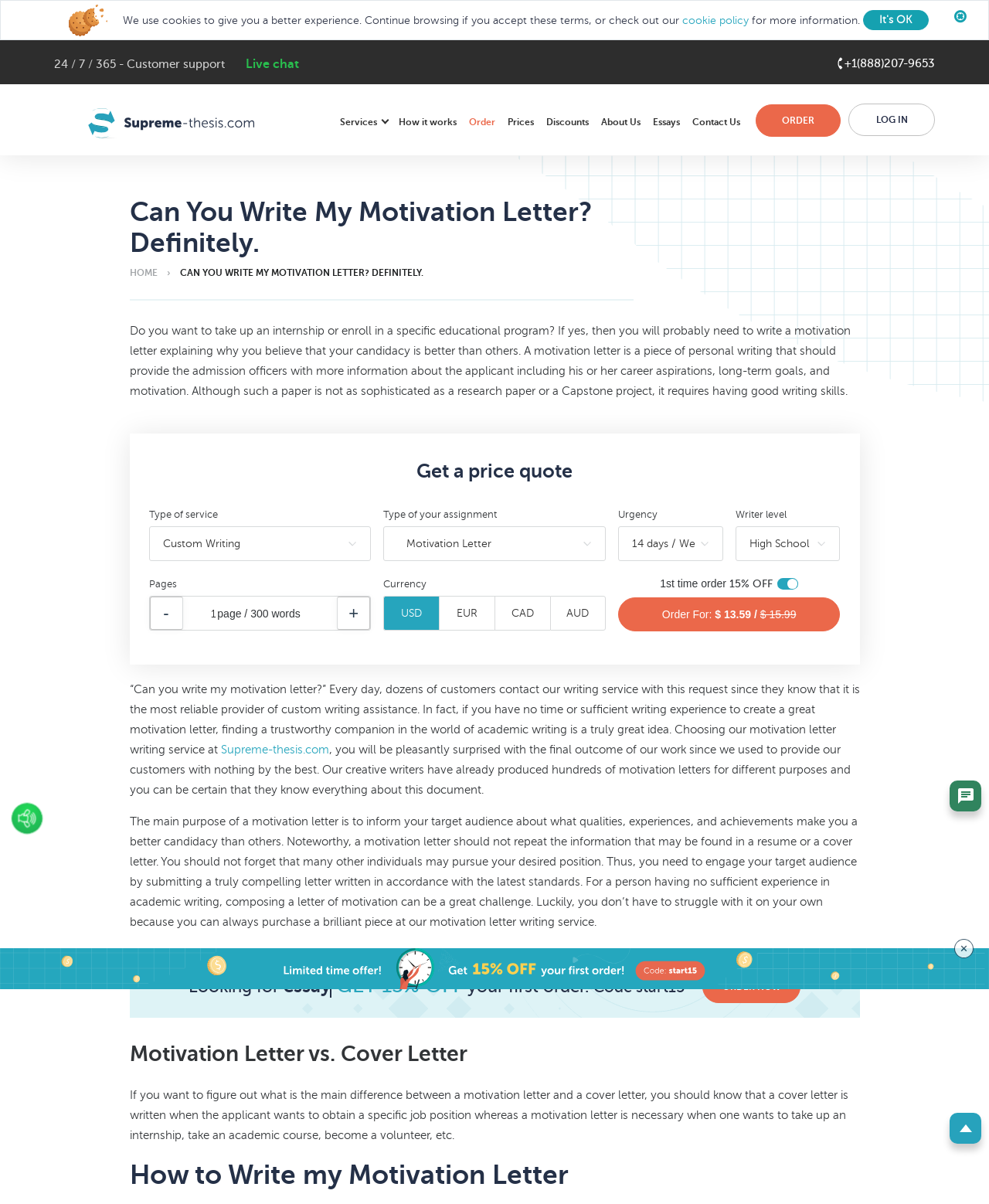What is the purpose of a motivation letter?
Observe the image and answer the question with a one-word or short phrase response.

To inform target audience about qualities and experiences